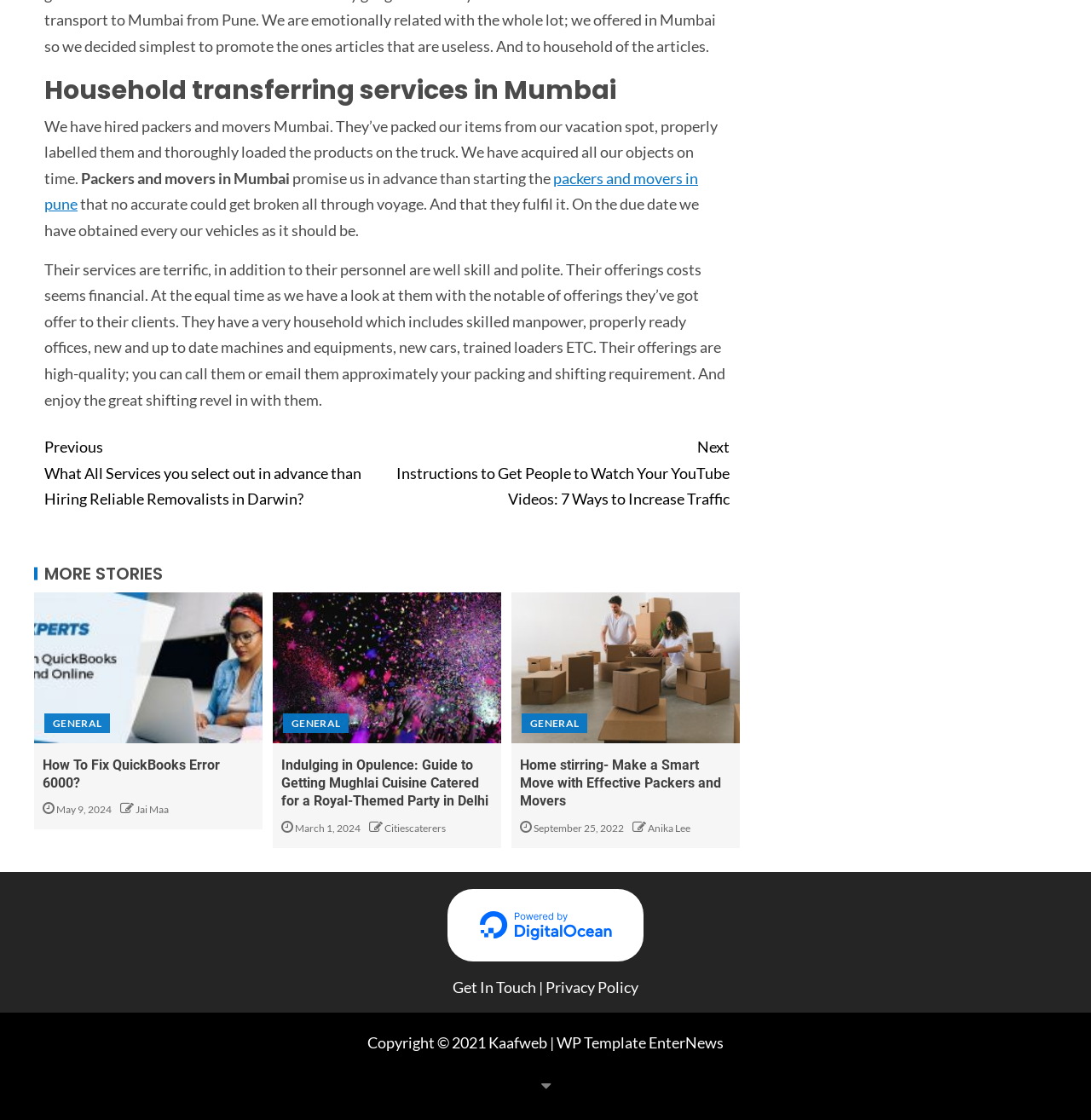What is the date of the article 'Indulging in Opulence: Guide to Getting Mughlai Cuisine Catered for a Royal-Themed Party in Delhi'?
Based on the screenshot, provide your answer in one word or phrase.

March 1, 2024